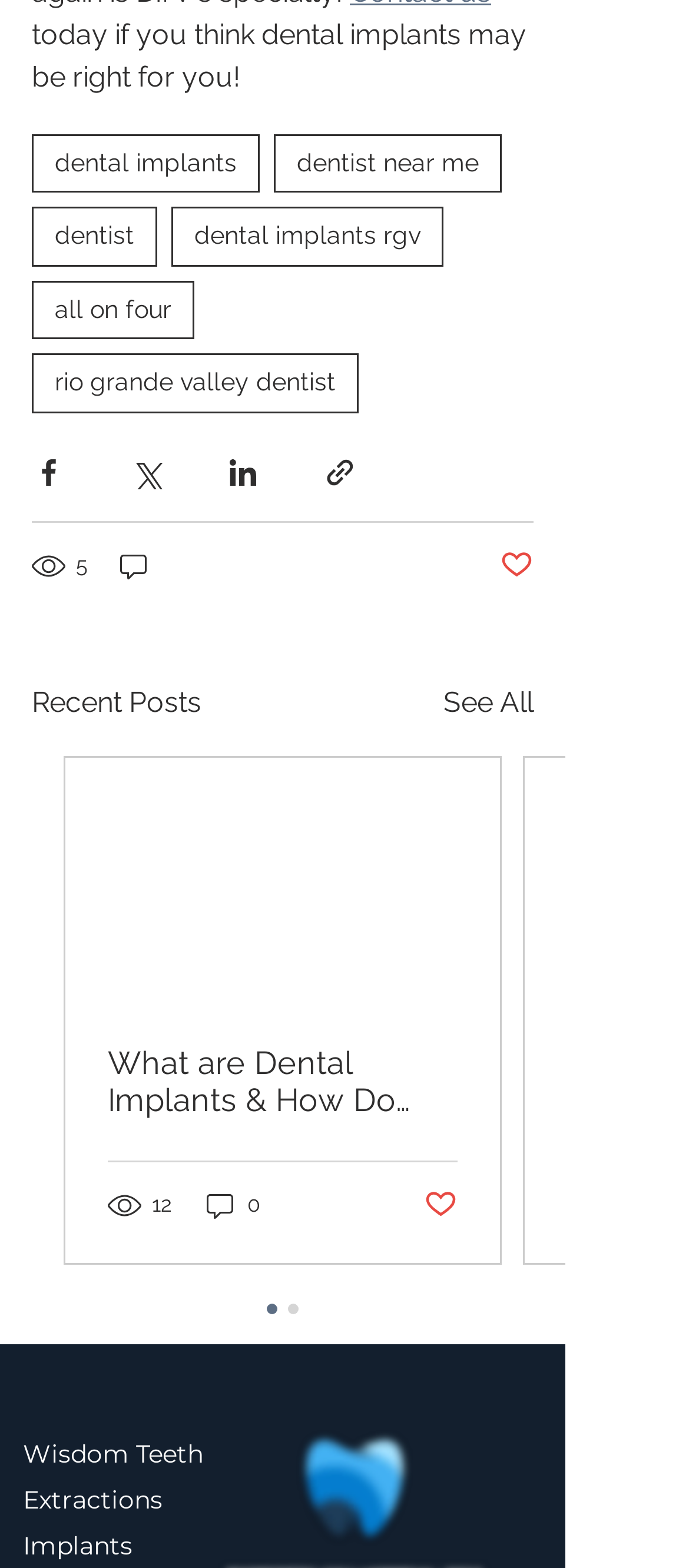Please locate the clickable area by providing the bounding box coordinates to follow this instruction: "Click on the 'dental implants' link".

[0.046, 0.085, 0.377, 0.123]